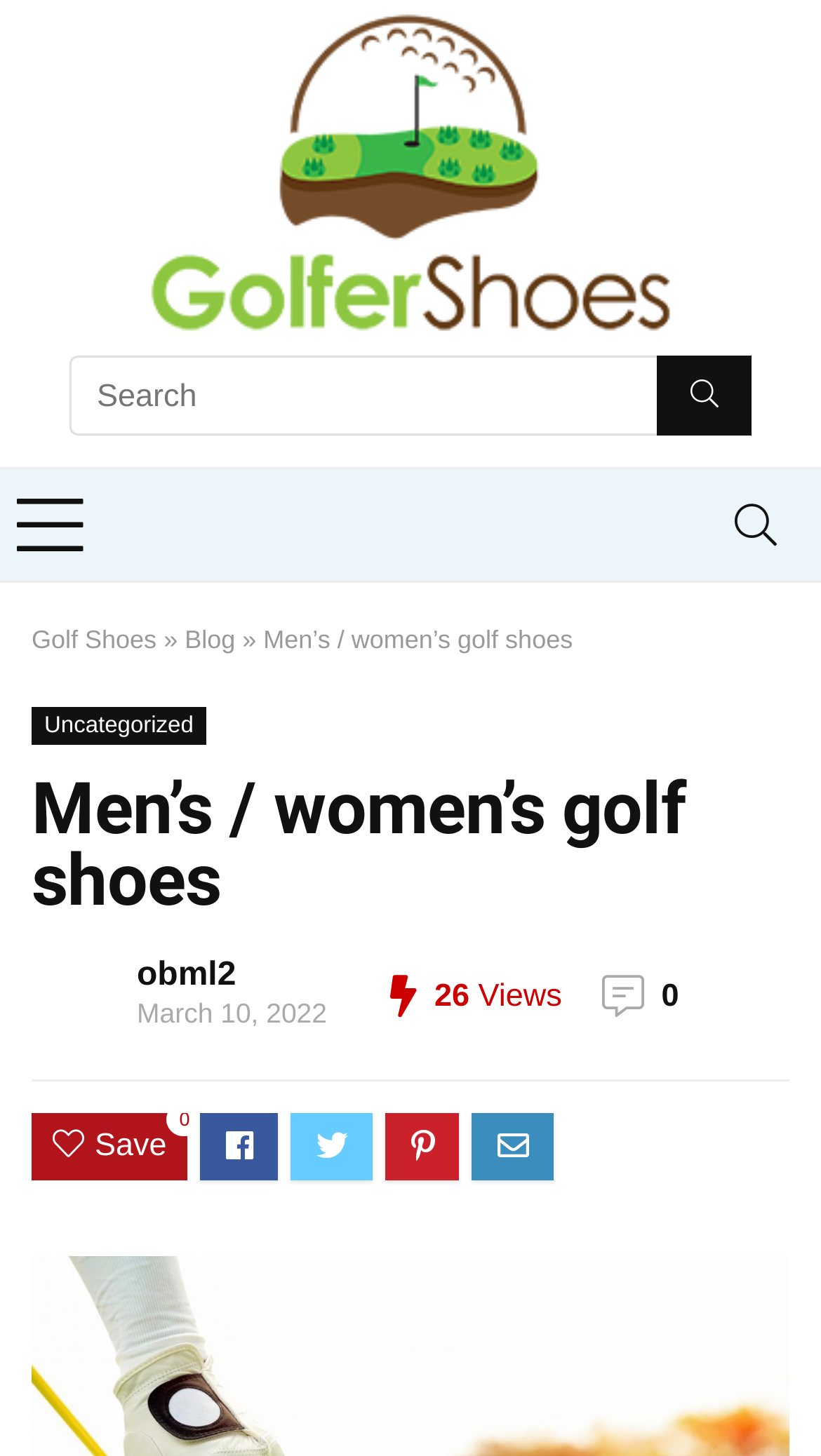Locate the coordinates of the bounding box for the clickable region that fulfills this instruction: "Go to the blog".

[0.225, 0.429, 0.287, 0.449]